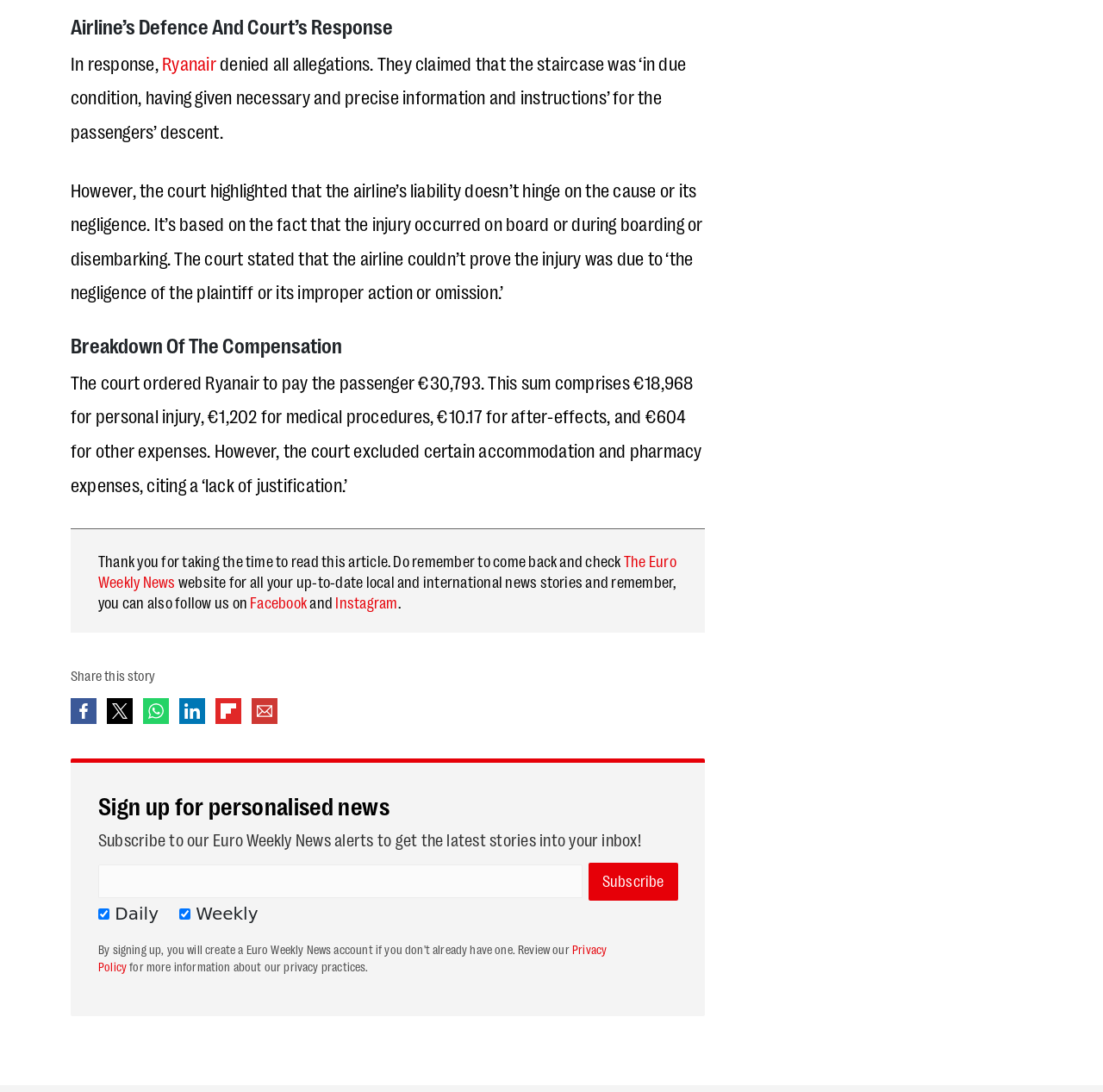What is the purpose of the textbox on the webpage?
Using the image as a reference, deliver a detailed and thorough answer to the question.

The textbox is part of a form that allows users to subscribe to Euro Weekly News alerts and receive the latest stories in their inbox. The form also includes checkboxes for daily or weekly updates and a subscribe button.